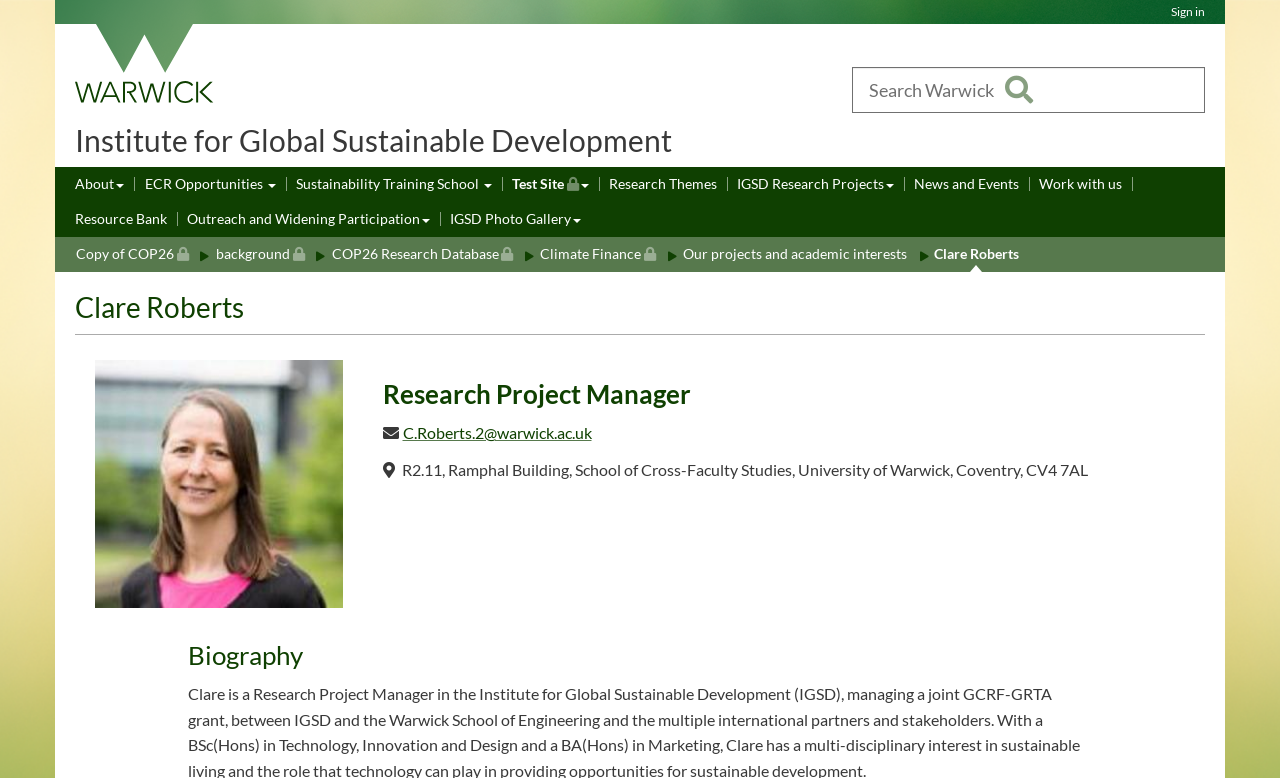Can you identify the bounding box coordinates of the clickable region needed to carry out this instruction: 'Search Warwick'? The coordinates should be four float numbers within the range of 0 to 1, stated as [left, top, right, bottom].

[0.665, 0.086, 0.941, 0.145]